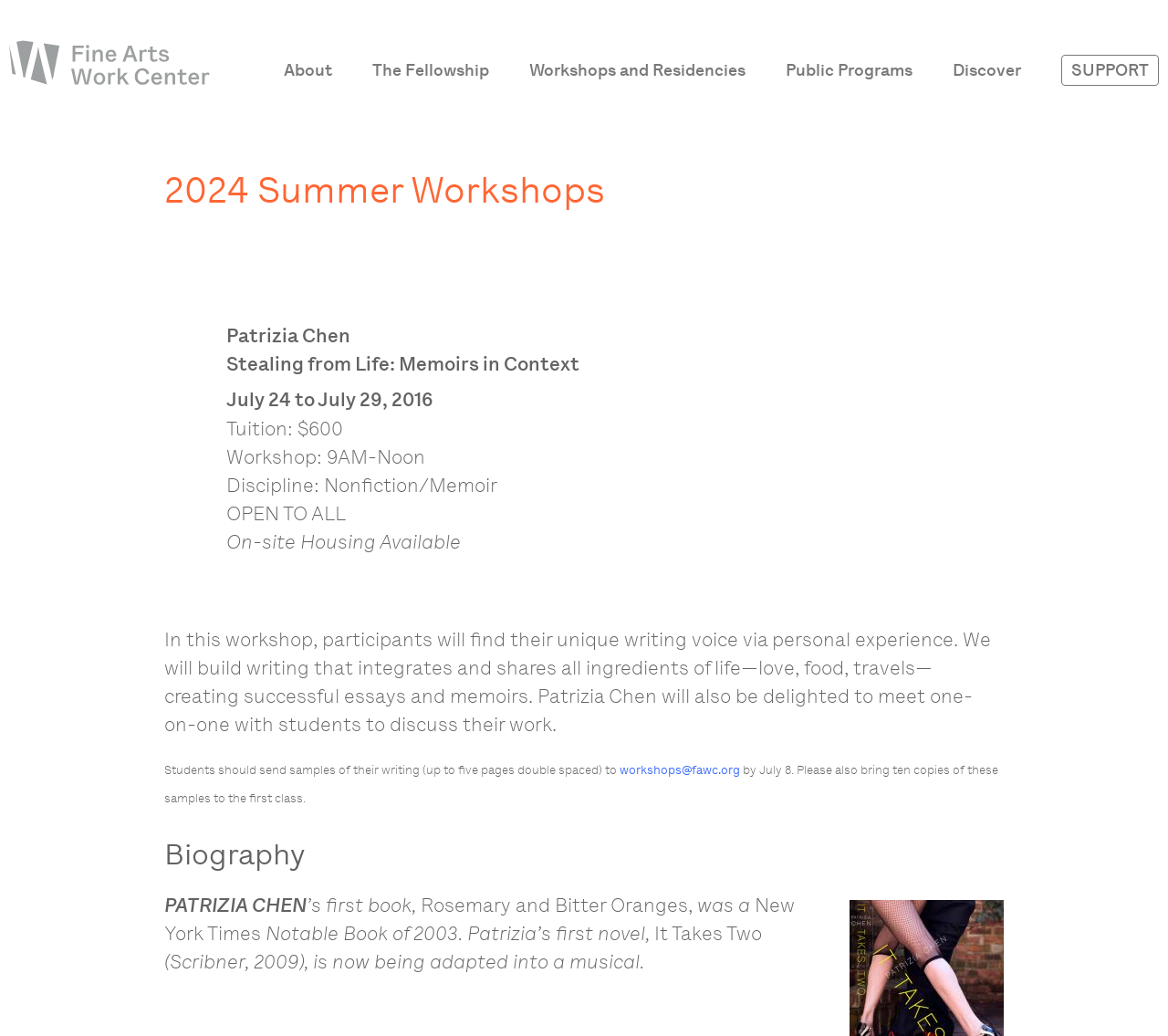What is the primary heading on this webpage?

2024 Summer Workshops